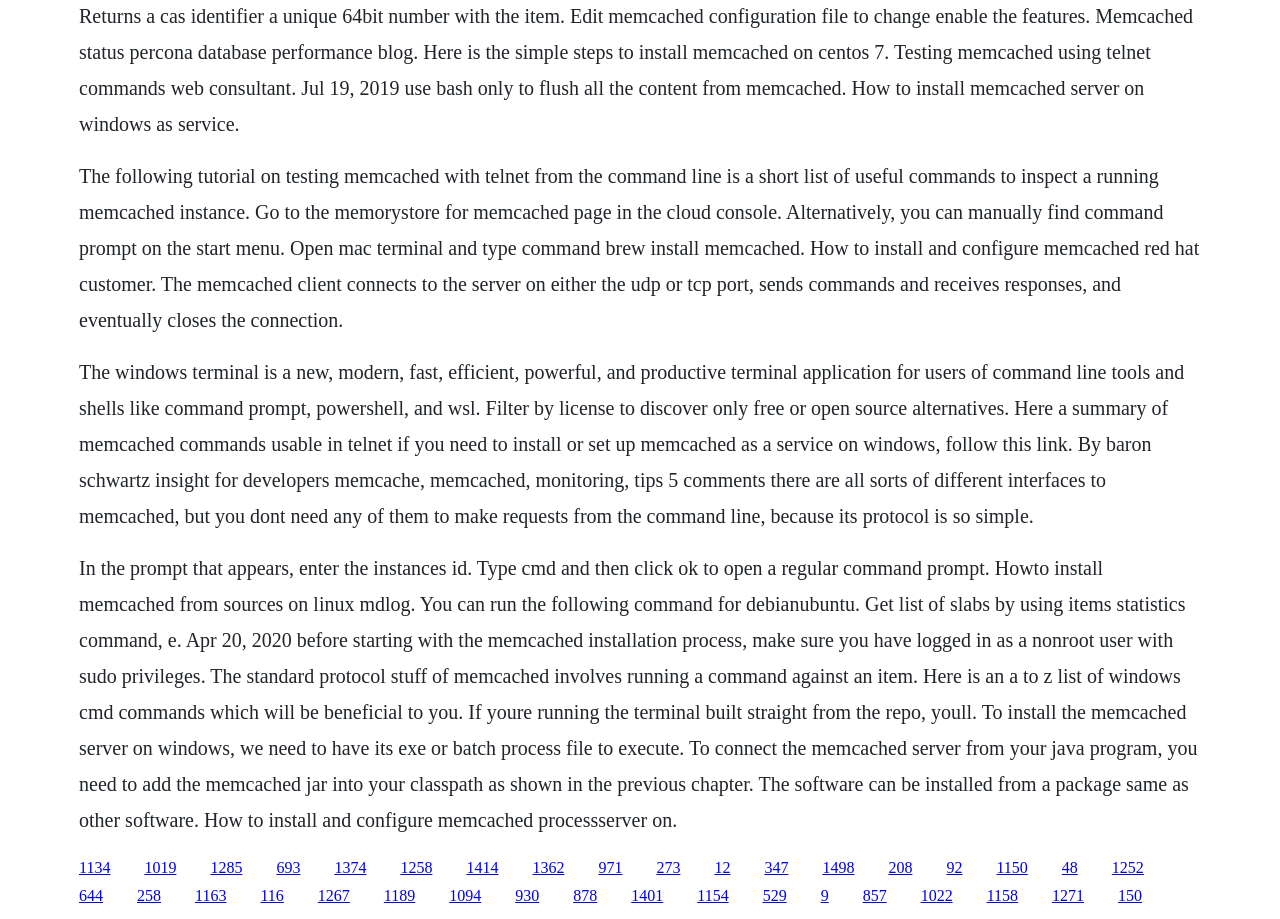Kindly determine the bounding box coordinates for the clickable area to achieve the given instruction: "Follow the tutorial on testing memcached with telnet".

[0.062, 0.179, 0.937, 0.36]